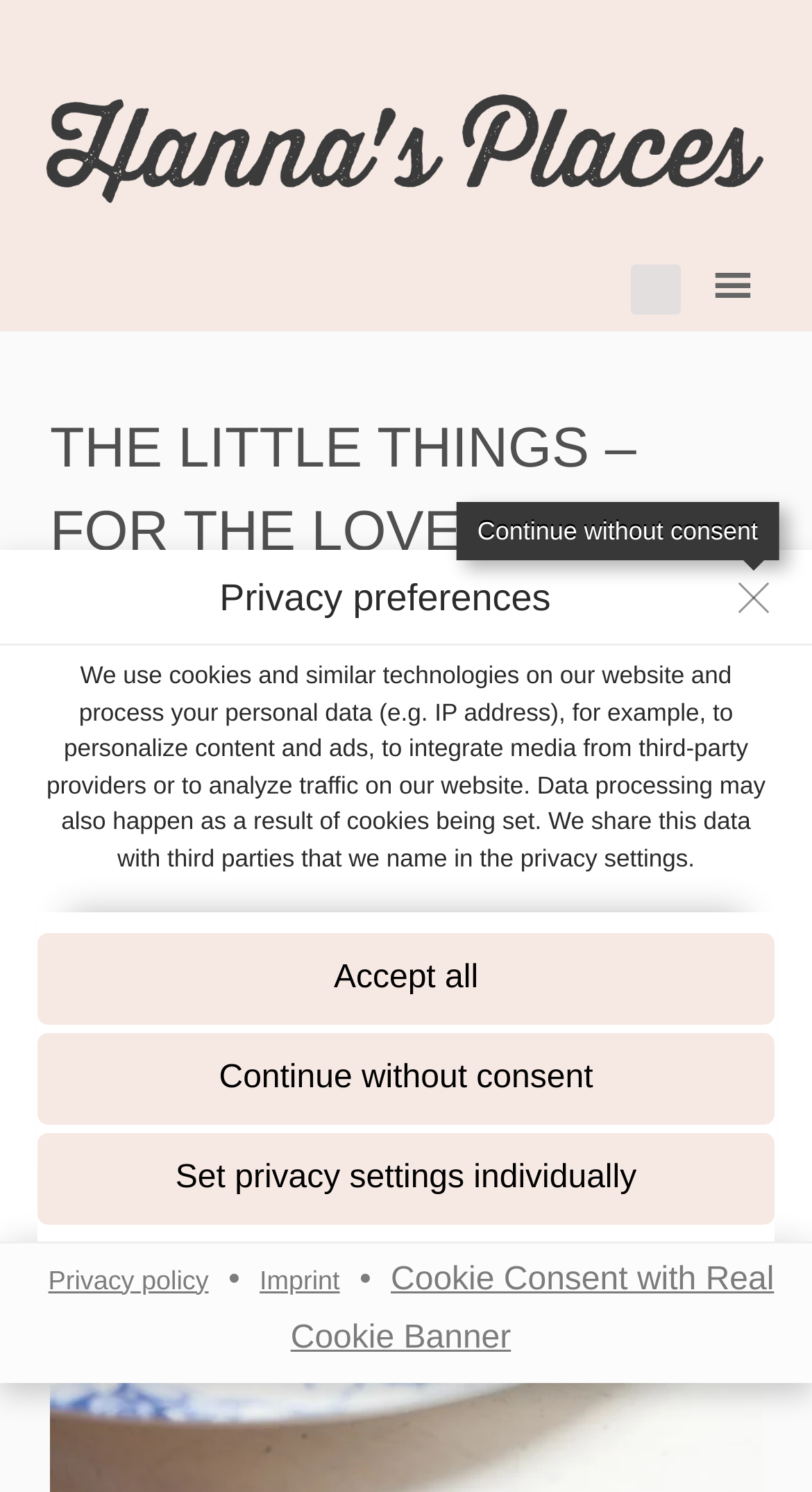How many links are there in the footer section?
Provide a concise answer using a single word or phrase based on the image.

4